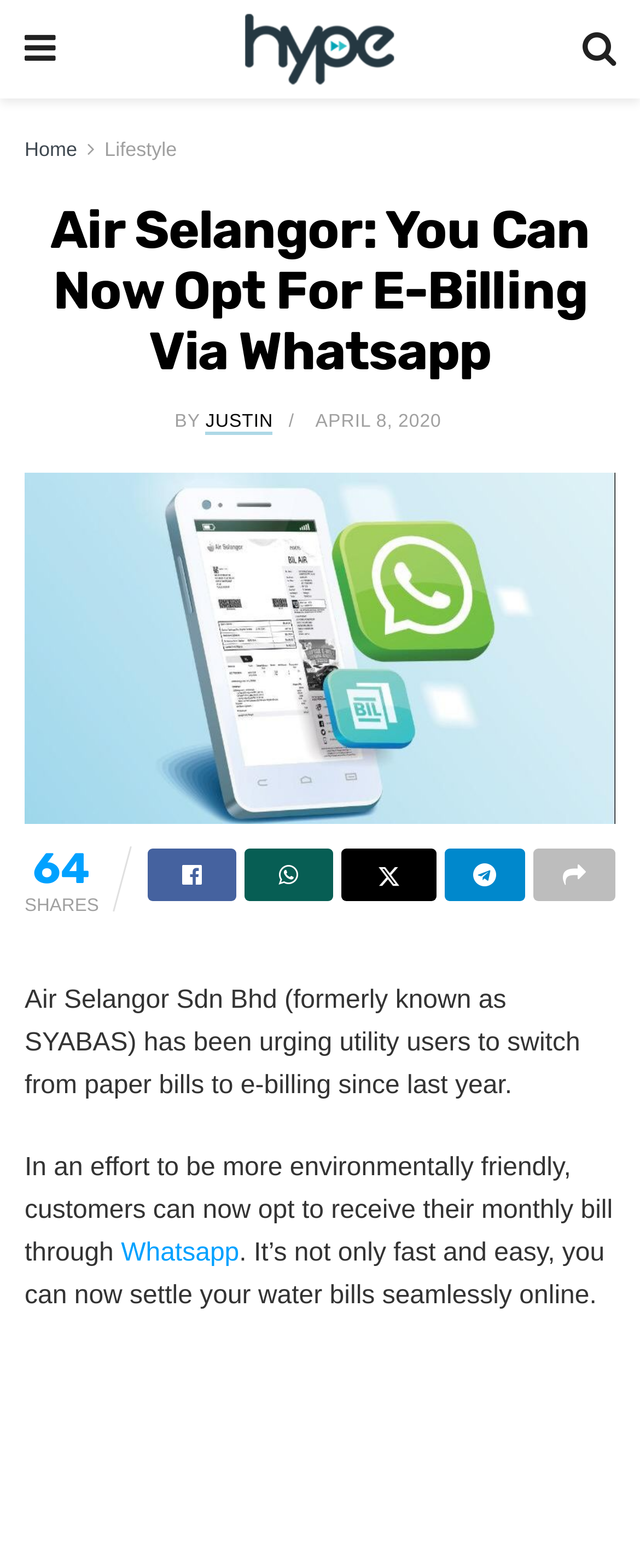Locate the bounding box coordinates of the element that should be clicked to fulfill the instruction: "Click on Hype MY".

[0.335, 0.008, 0.663, 0.055]